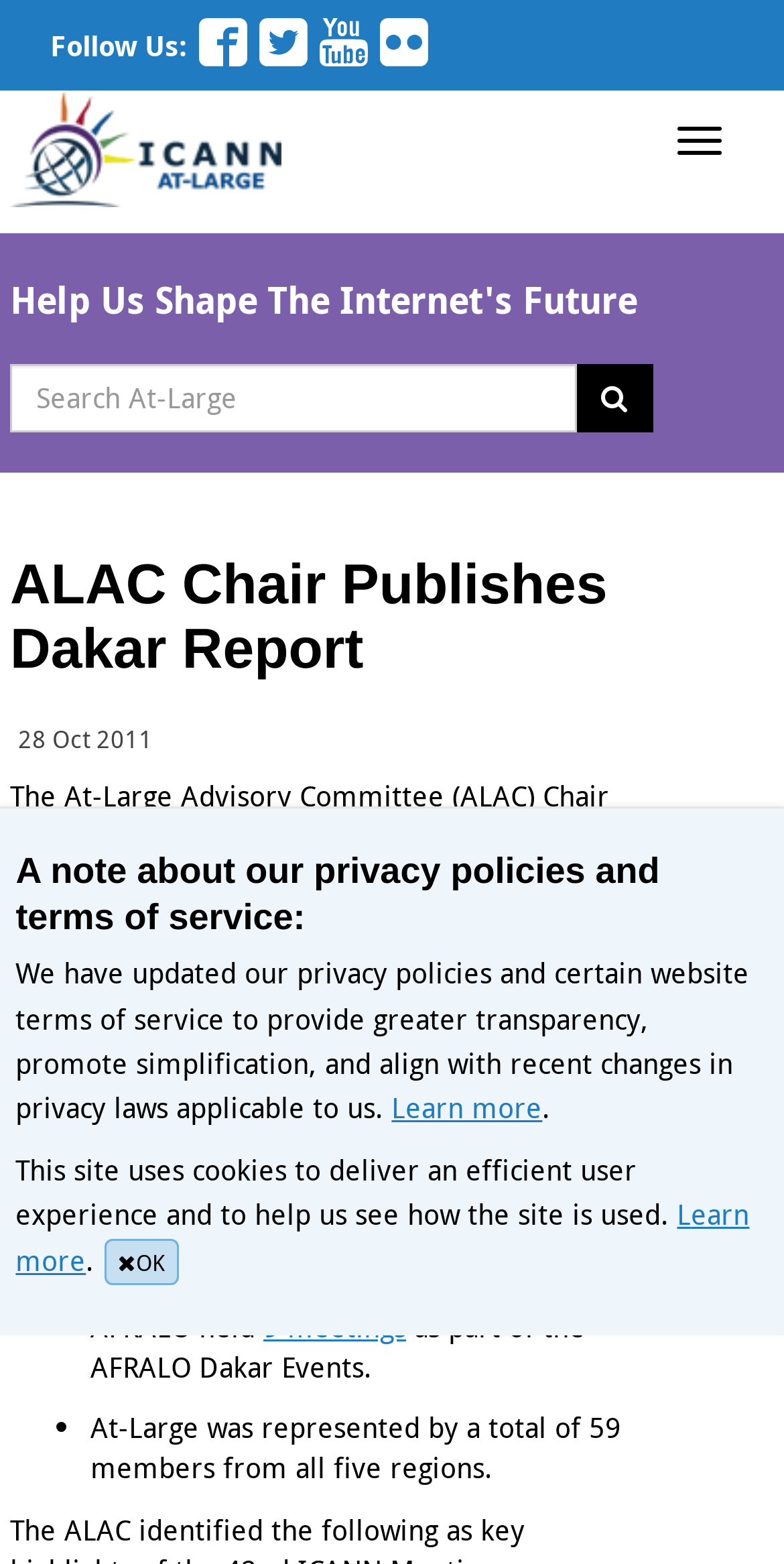Please identify the bounding box coordinates of the element that needs to be clicked to perform the following instruction: "Follow us on Facebook".

[0.254, 0.023, 0.315, 0.048]